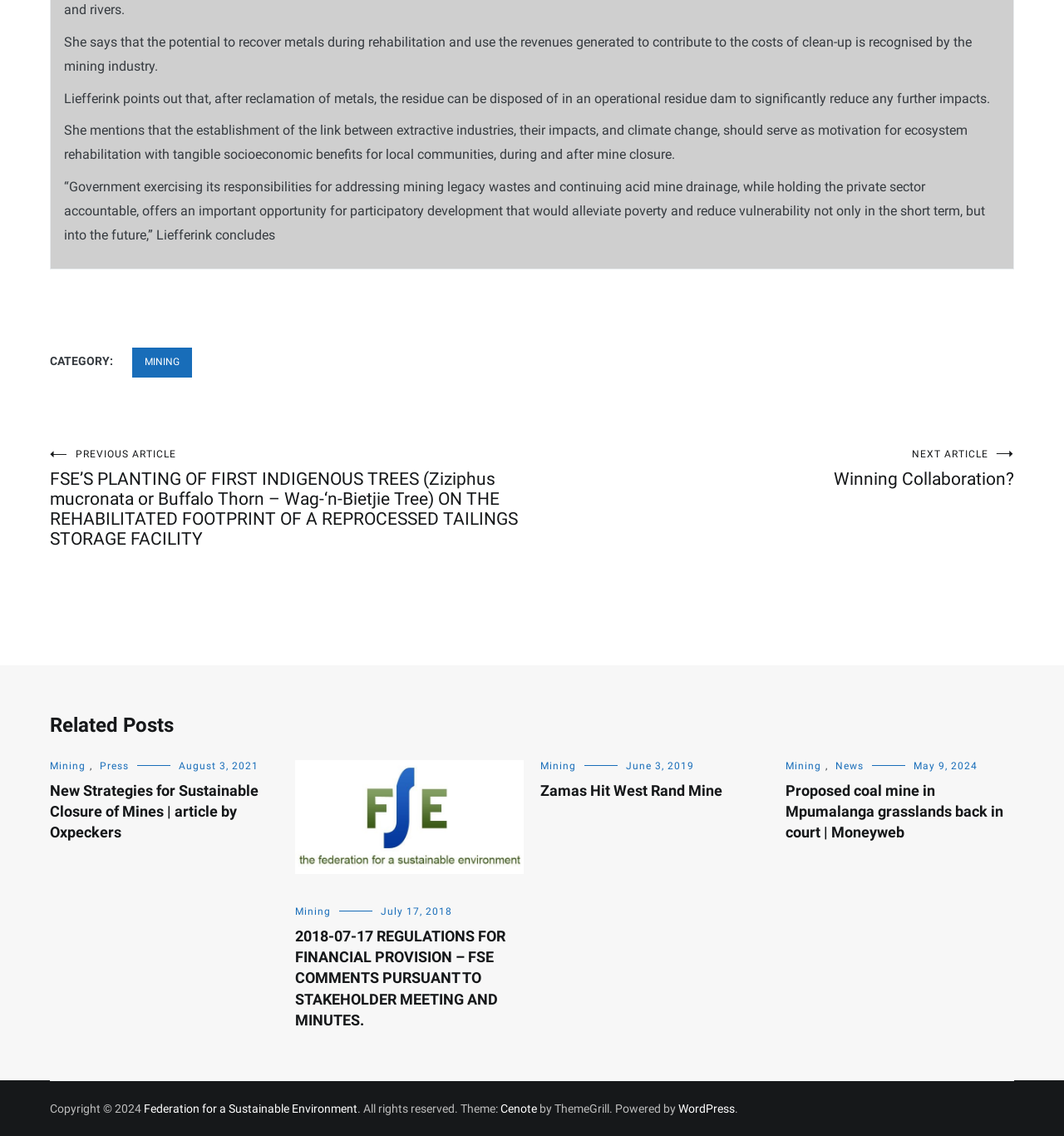How many related posts are there?
Look at the image and respond with a single word or a short phrase.

4